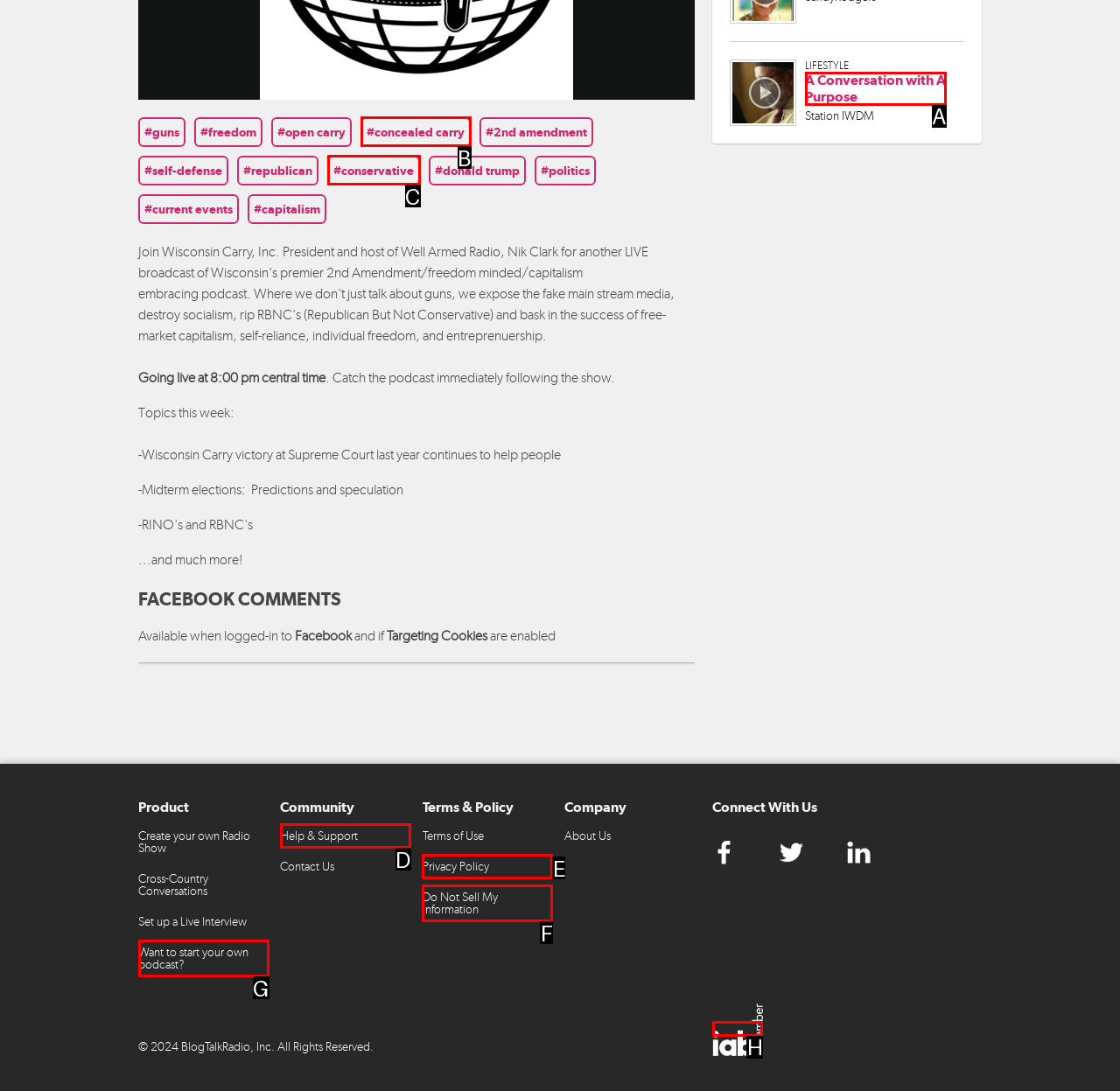Which option corresponds to the following element description: Do Not Sell My Information?
Please provide the letter of the correct choice.

F